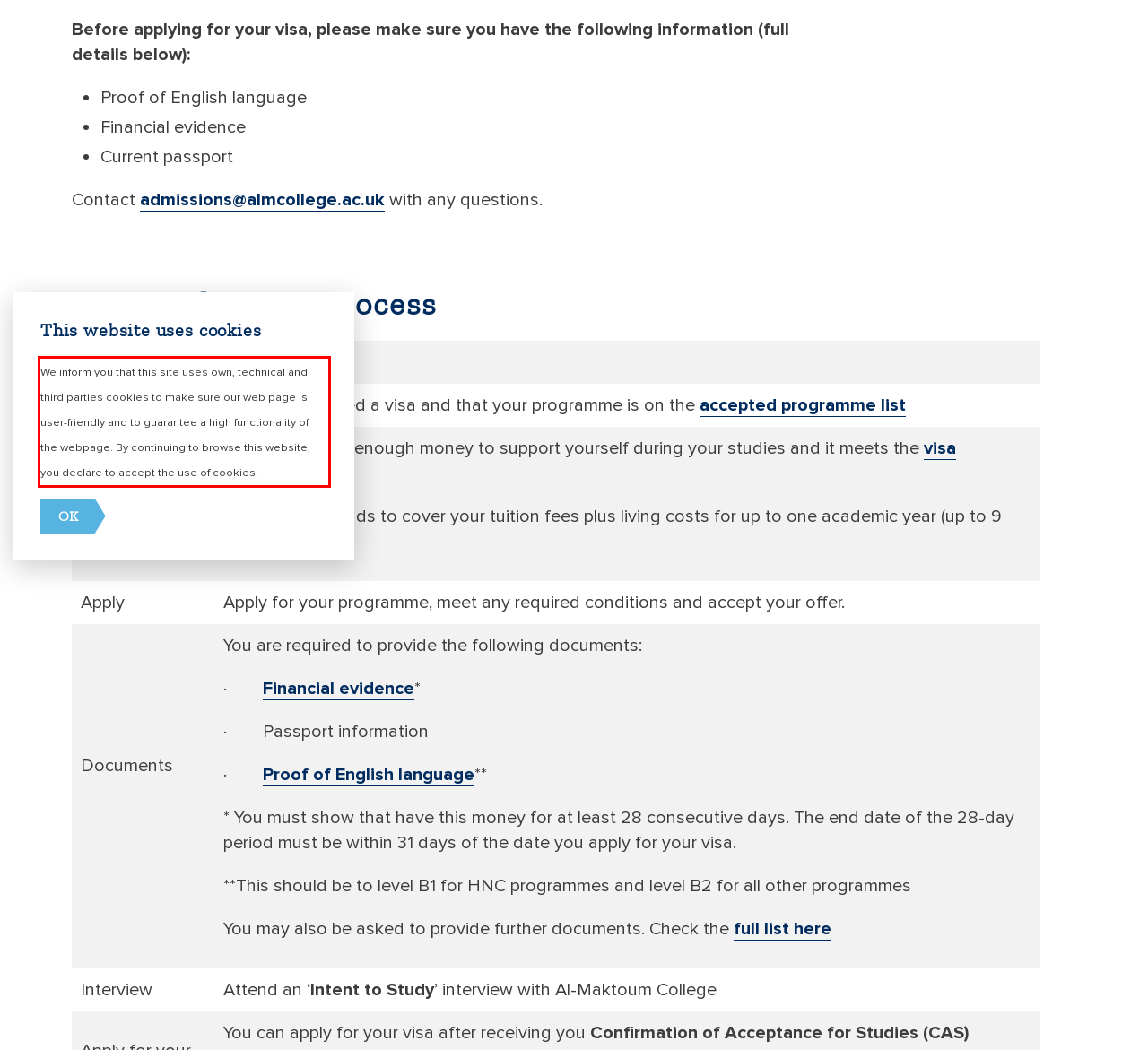Review the webpage screenshot provided, and perform OCR to extract the text from the red bounding box.

We inform you that this site uses own, technical and third parties cookies to make sure our web page is user-friendly and to guarantee a high functionality of the webpage. By continuing to browse this website, you declare to accept the use of cookies.